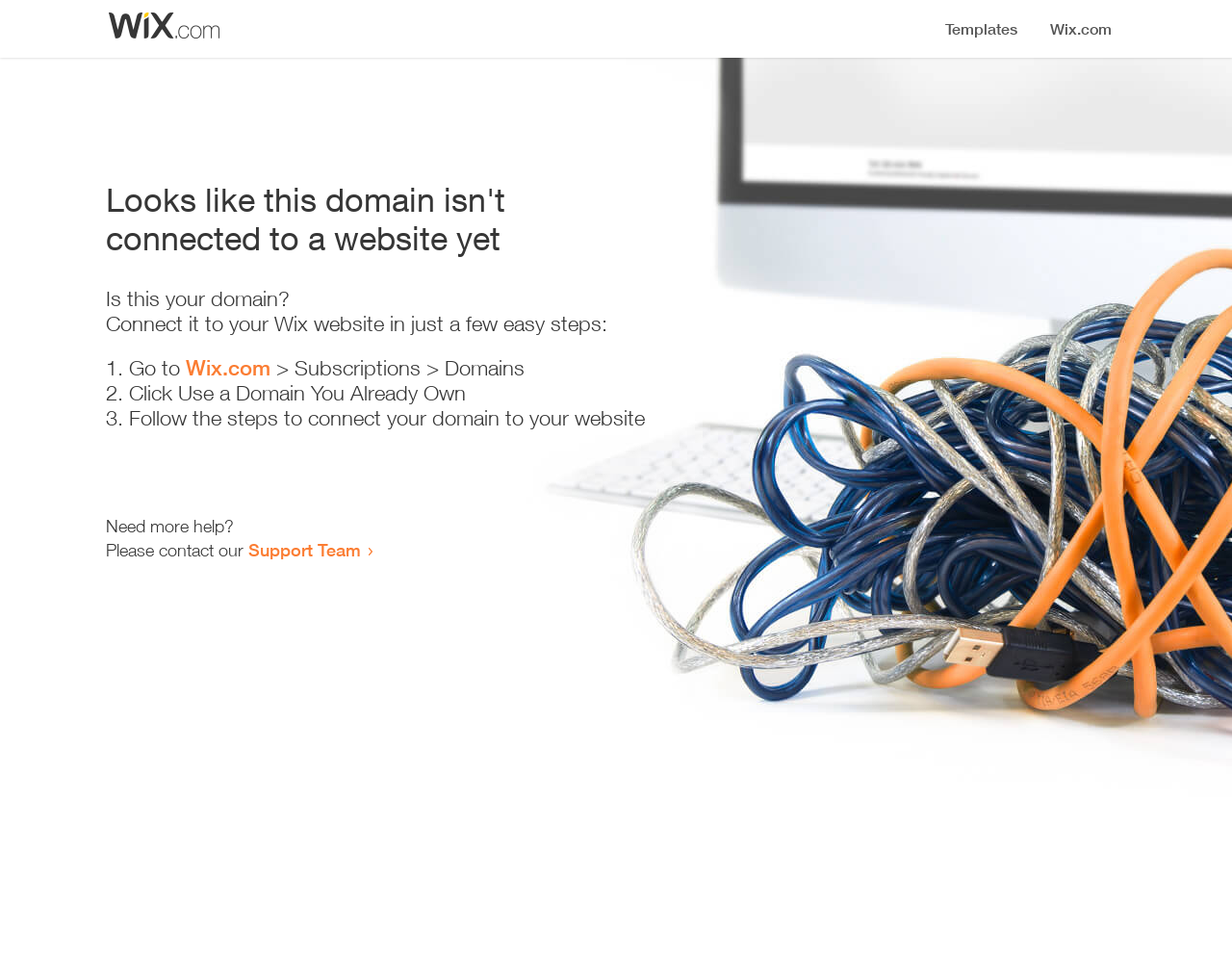Can you give a detailed response to the following question using the information from the image? Who can I contact for more help?

The webpage suggests contacting the Support Team for more help, as stated in the link 'Support Team'.